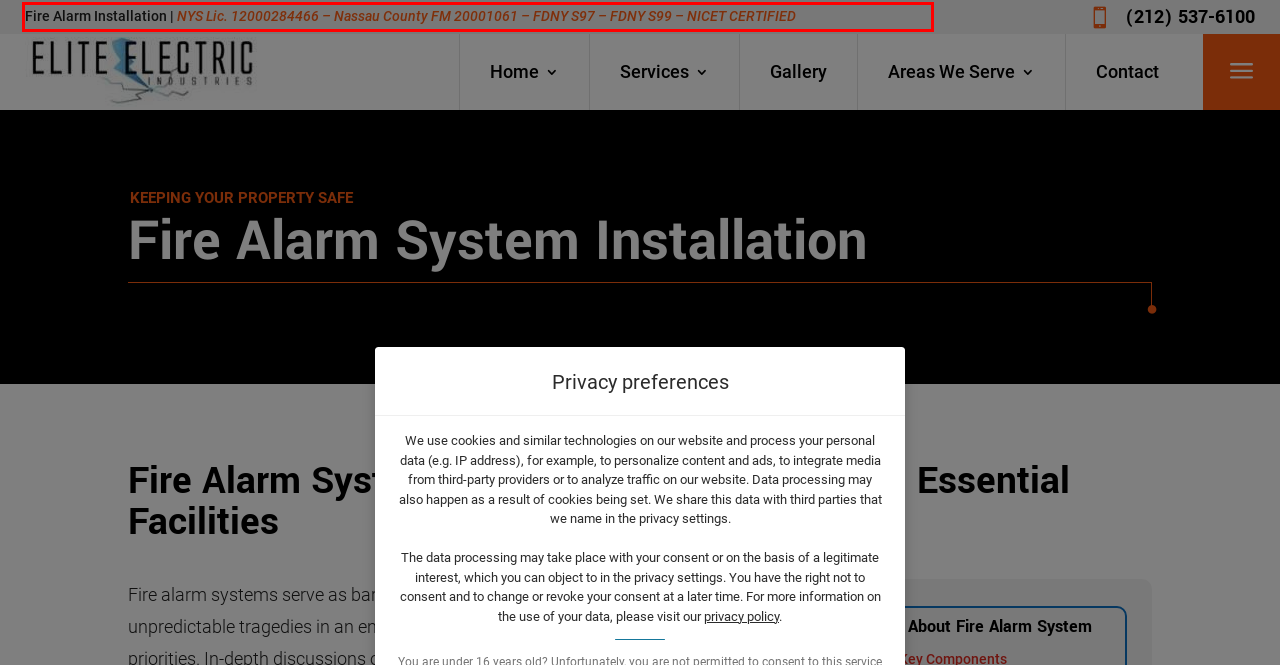Please perform OCR on the UI element surrounded by the red bounding box in the given webpage screenshot and extract its text content.

Fire Alarm Installation | NYS Lic. 12000284466 – Nassau County FM 20001061 – FDNY S97 – FDNY S99 – NICET CERTIFIED